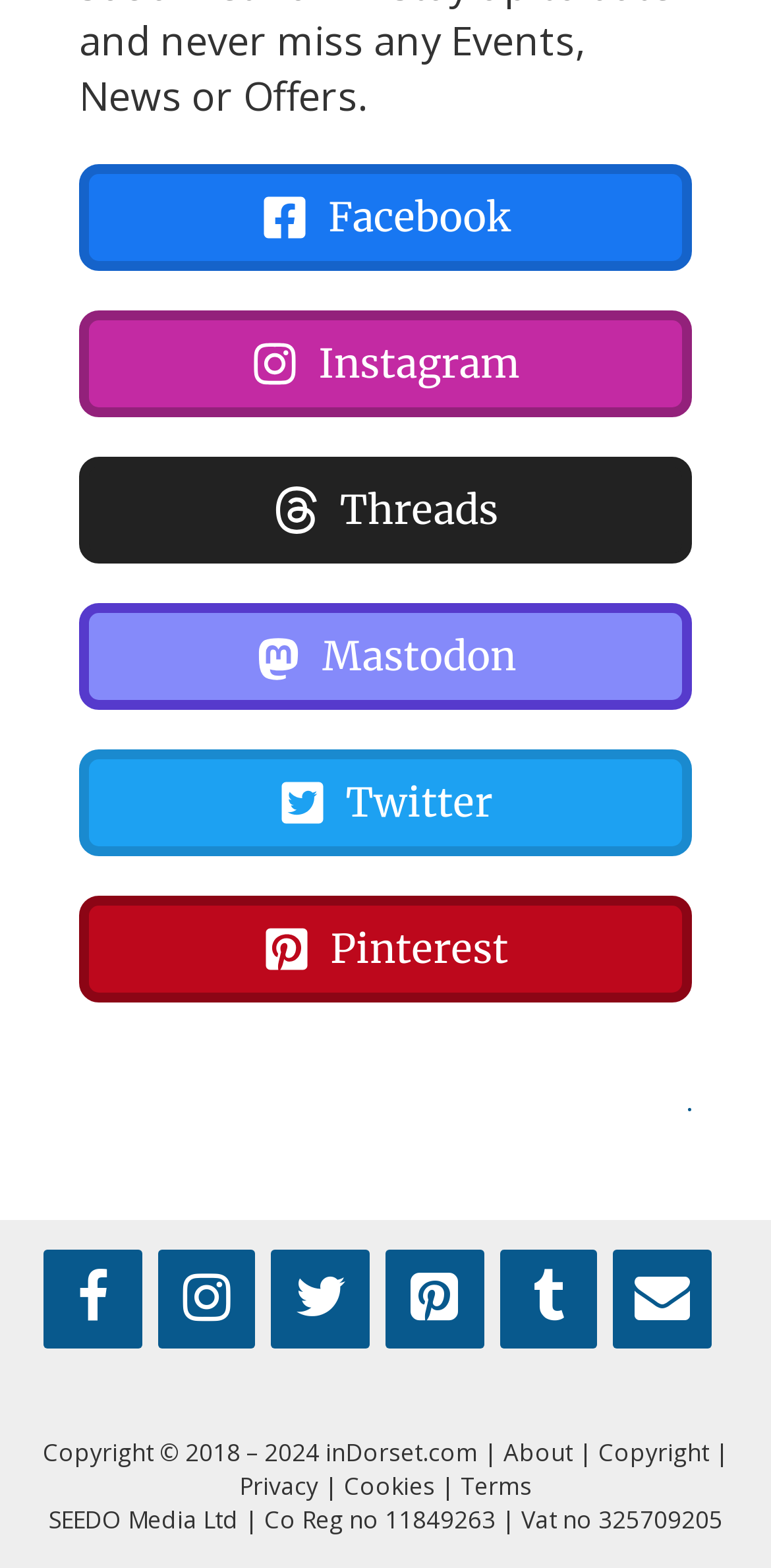Answer the following in one word or a short phrase: 
What is the copyright year range?

2018-2024